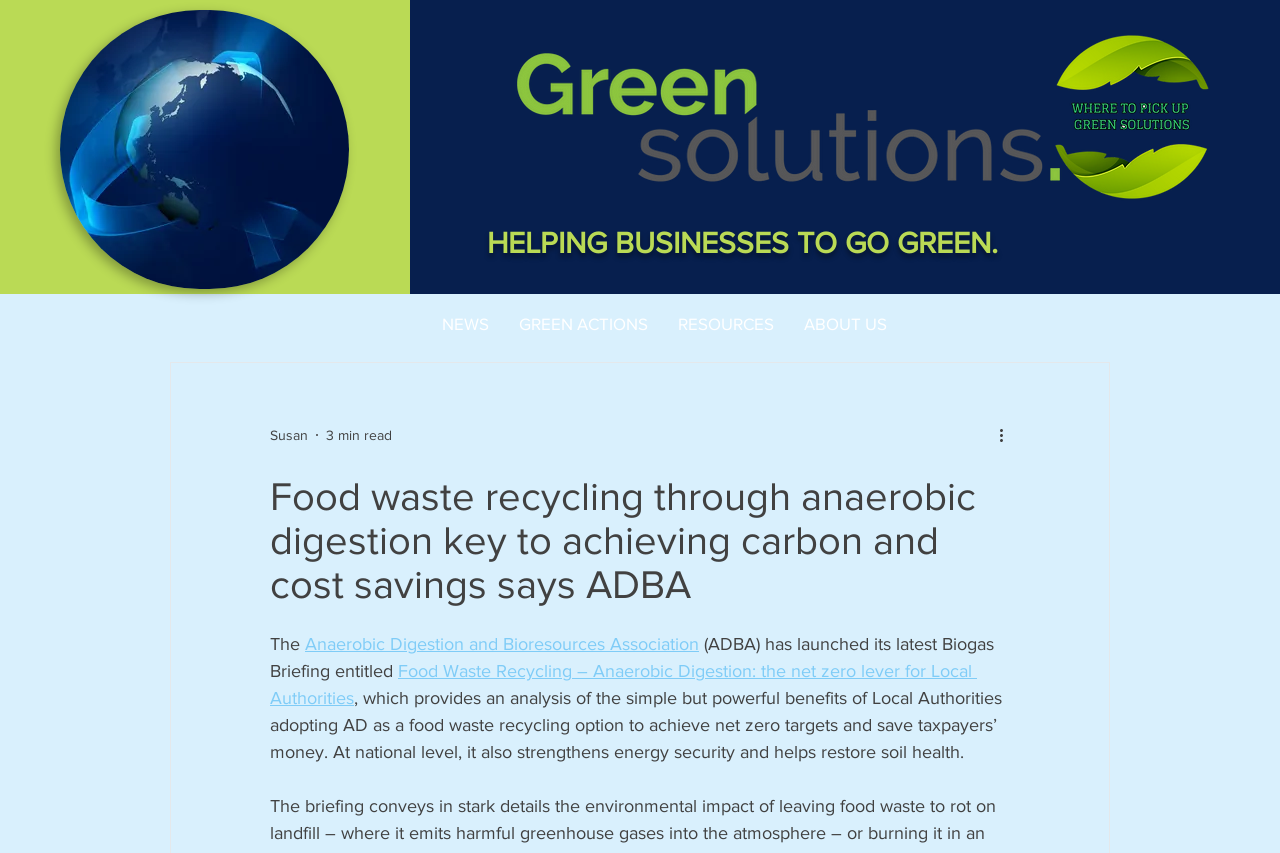Using the description: "Anaerobic Digestion and Bioresources Association", determine the UI element's bounding box coordinates. Ensure the coordinates are in the format of four float numbers between 0 and 1, i.e., [left, top, right, bottom].

[0.238, 0.743, 0.546, 0.767]